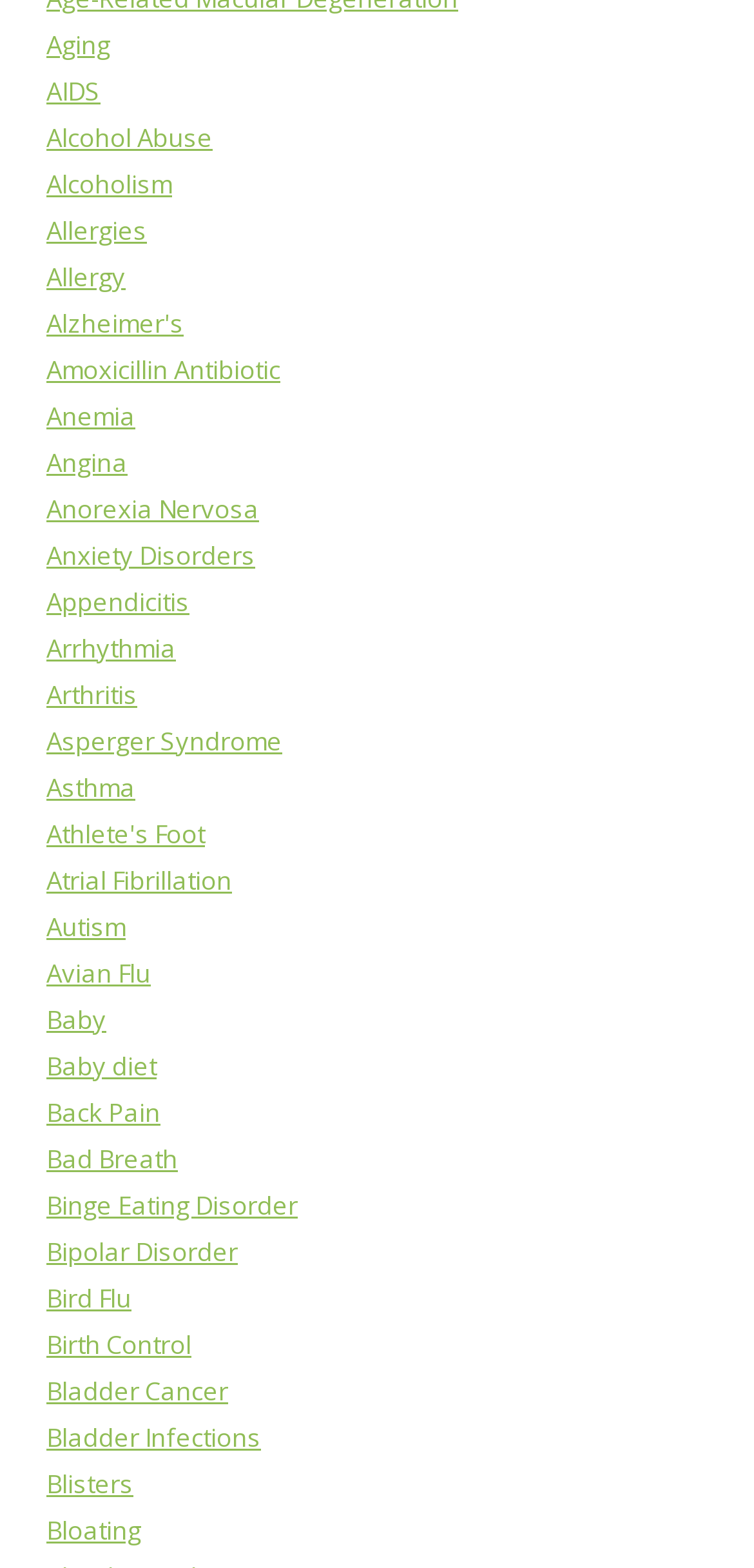Specify the bounding box coordinates of the element's area that should be clicked to execute the given instruction: "Learn about Back Pain". The coordinates should be four float numbers between 0 and 1, i.e., [left, top, right, bottom].

[0.062, 0.698, 0.213, 0.72]